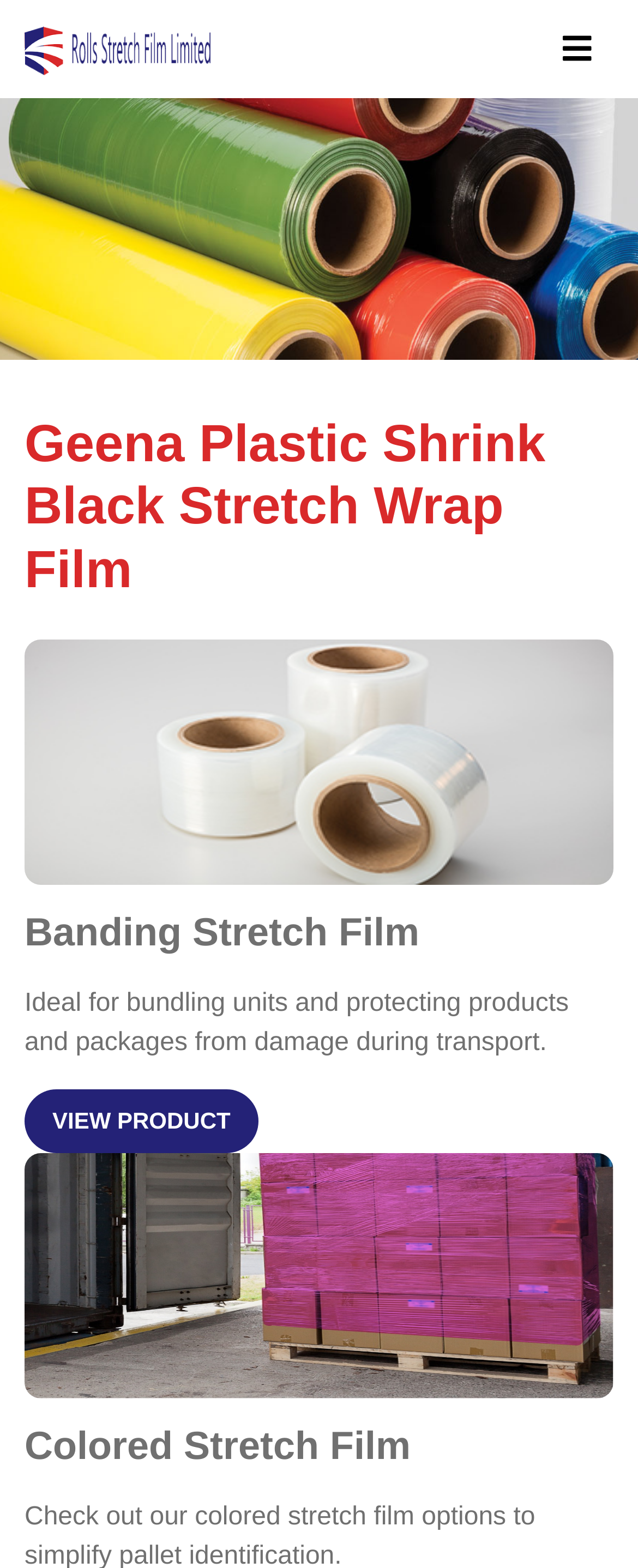Write a detailed summary of the webpage.

The webpage appears to be a product page for Geena Plastic Shrink Black Stretch Wrap Film. At the top-left corner, there is a link "Rolls stretch film limited." accompanied by a small image. 

On the top-right corner, there is a button "Toggle Navigation" which, when expanded, reveals a header section. This section contains a heading "Geena Plastic Shrink Black Stretch Wrap Film" and an image. Below the image, there is a link and another image. 

Further down, there is a heading "Banding Stretch Film" followed by a paragraph of text describing the product's use. Below this text, there is a "VIEW PRODUCT" link. 

The webpage also features two more links, each accompanied by an image, with headings "Colored Stretch Film" and no text, respectively. These elements are positioned vertically, with the "Colored Stretch Film" heading at the bottom.